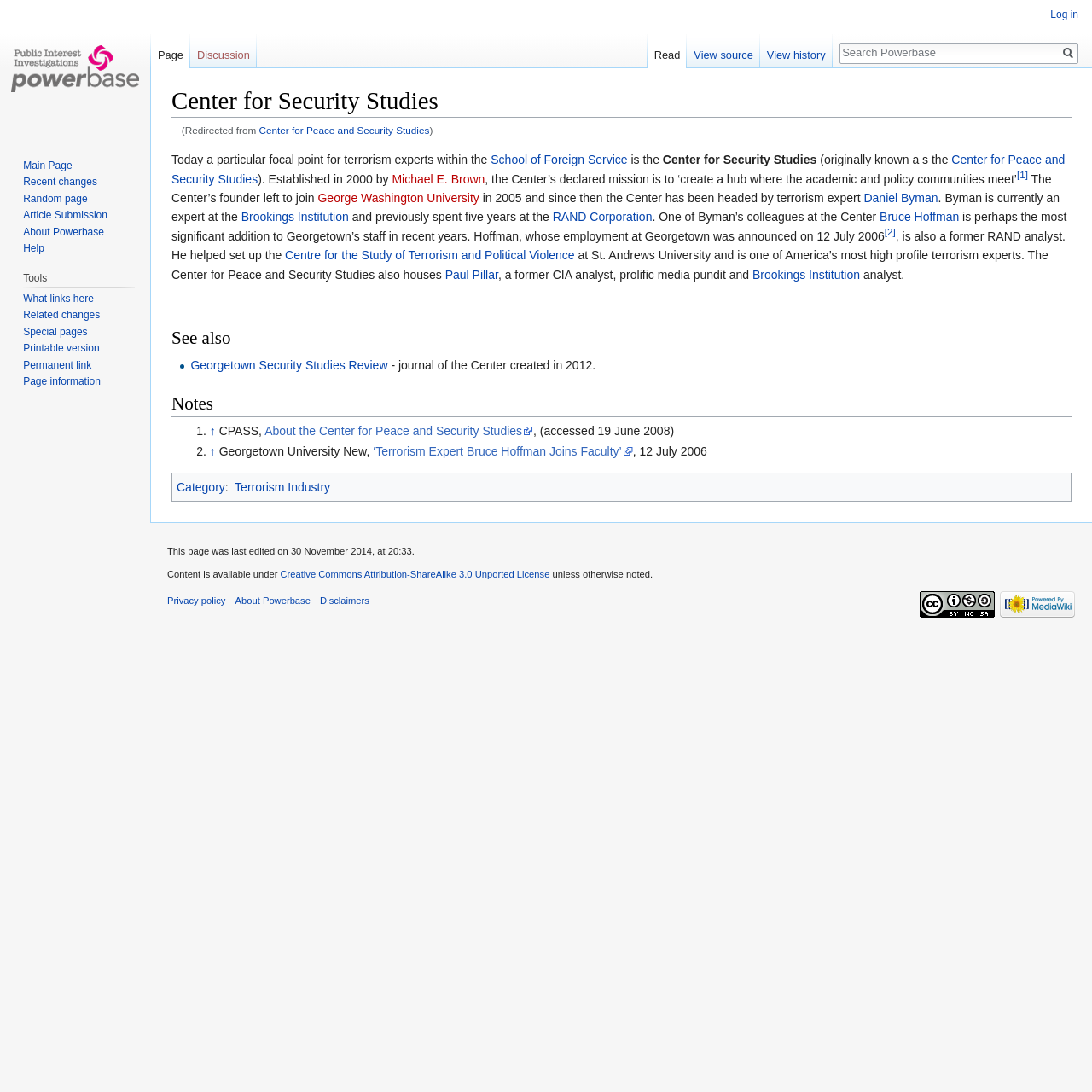Please find the bounding box coordinates of the clickable region needed to complete the following instruction: "Log in". The bounding box coordinates must consist of four float numbers between 0 and 1, i.e., [left, top, right, bottom].

[0.962, 0.008, 0.988, 0.019]